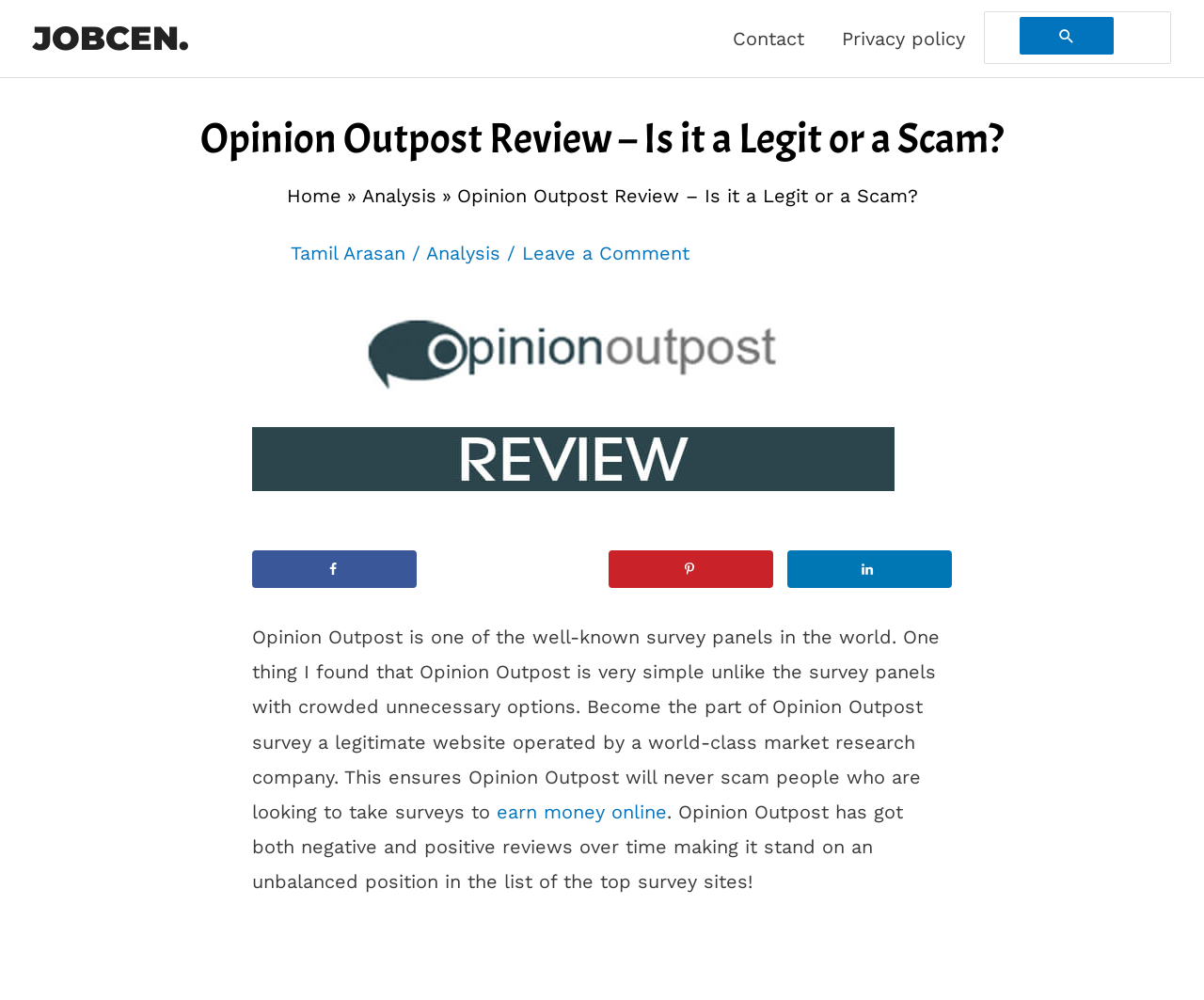Determine the bounding box coordinates of the clickable element to complete this instruction: "Search for something". Provide the coordinates in the format of four float numbers between 0 and 1, [left, top, right, bottom].

[0.817, 0.011, 0.973, 0.064]